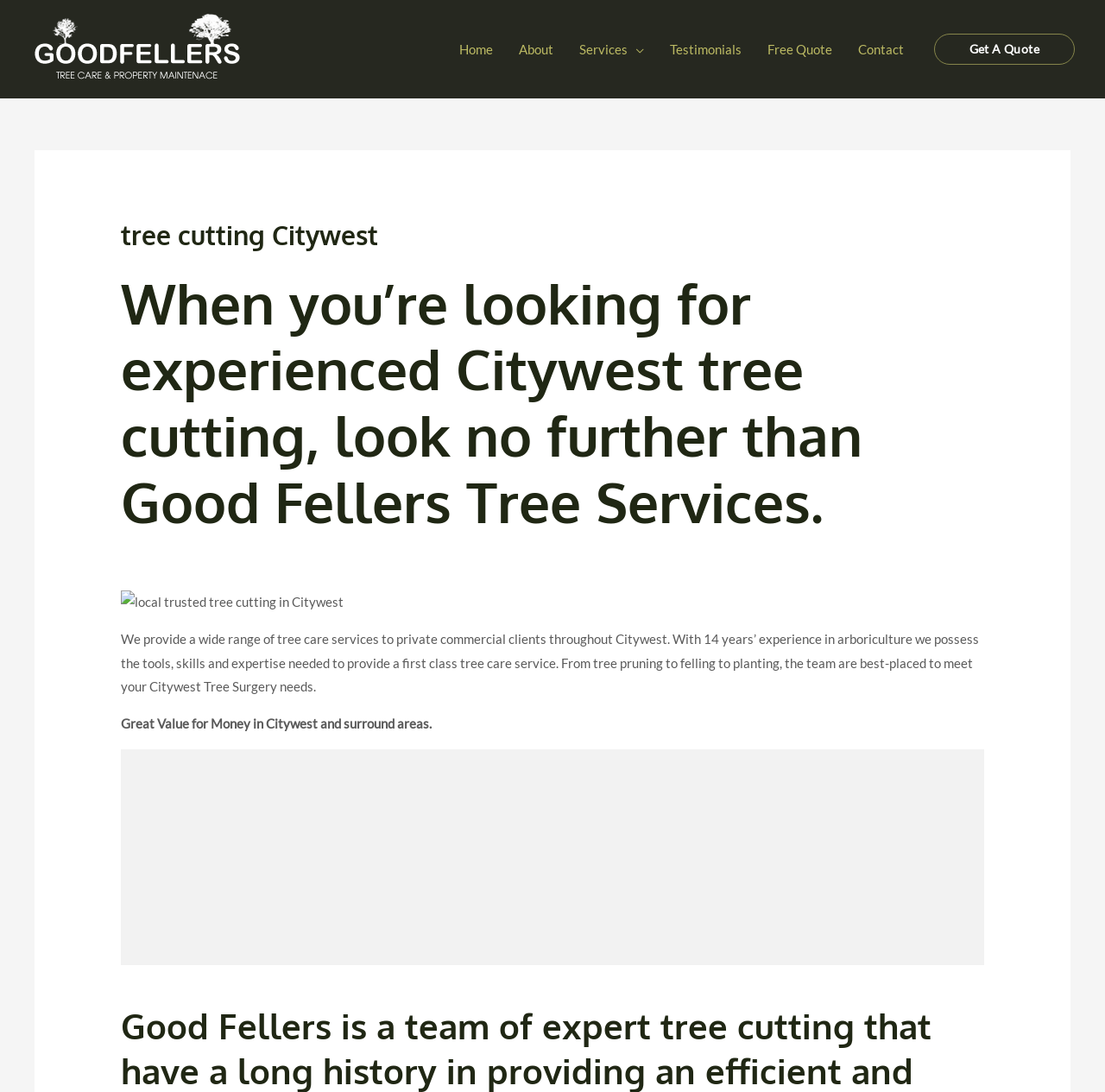Write a detailed summary of the webpage, including text, images, and layout.

The webpage is about Good Fellers Tree Services, a company providing tree cutting services in Citywest. At the top left, there is a logo of the company, which is an image with a link to the website "goodfellers.ie". 

Below the logo, there is a navigation menu with six links: "Home", "About", "Services", "Testimonials", "Free Quote", and "Contact". The "Services" link has a dropdown menu toggle.

On the right side of the navigation menu, there is a prominent call-to-action button "Get A Quote". 

Below the navigation menu, there is a header section with a heading that reads "tree cutting Citywest". The main content of the webpage starts with a heading that introduces the company as a trusted tree cutting service provider in Citywest. 

Following the introduction, there is an image that represents local trusted tree cutting in Citywest. Below the image, there is a paragraph of text that describes the range of tree care services offered by the company, including tree pruning, felling, and planting. 

Further down, there is a statement highlighting the value for money offered by the company in Citywest and surrounding areas. At the bottom of the page, there is an iframe, which may contain additional content or a map.